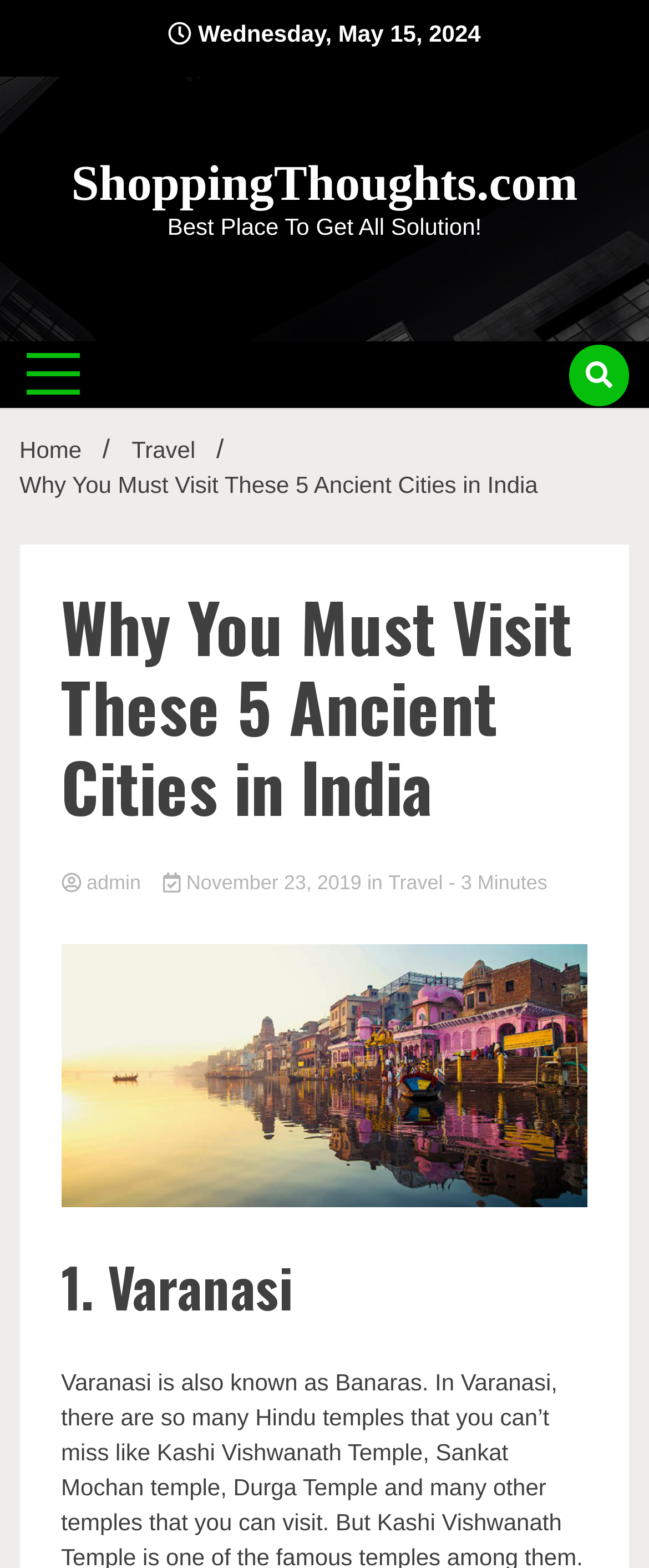Analyze the image and answer the question with as much detail as possible: 
What category does the article belong to?

I found the category of the article by looking at the breadcrumbs section, where it says 'Home / Travel / ...'.